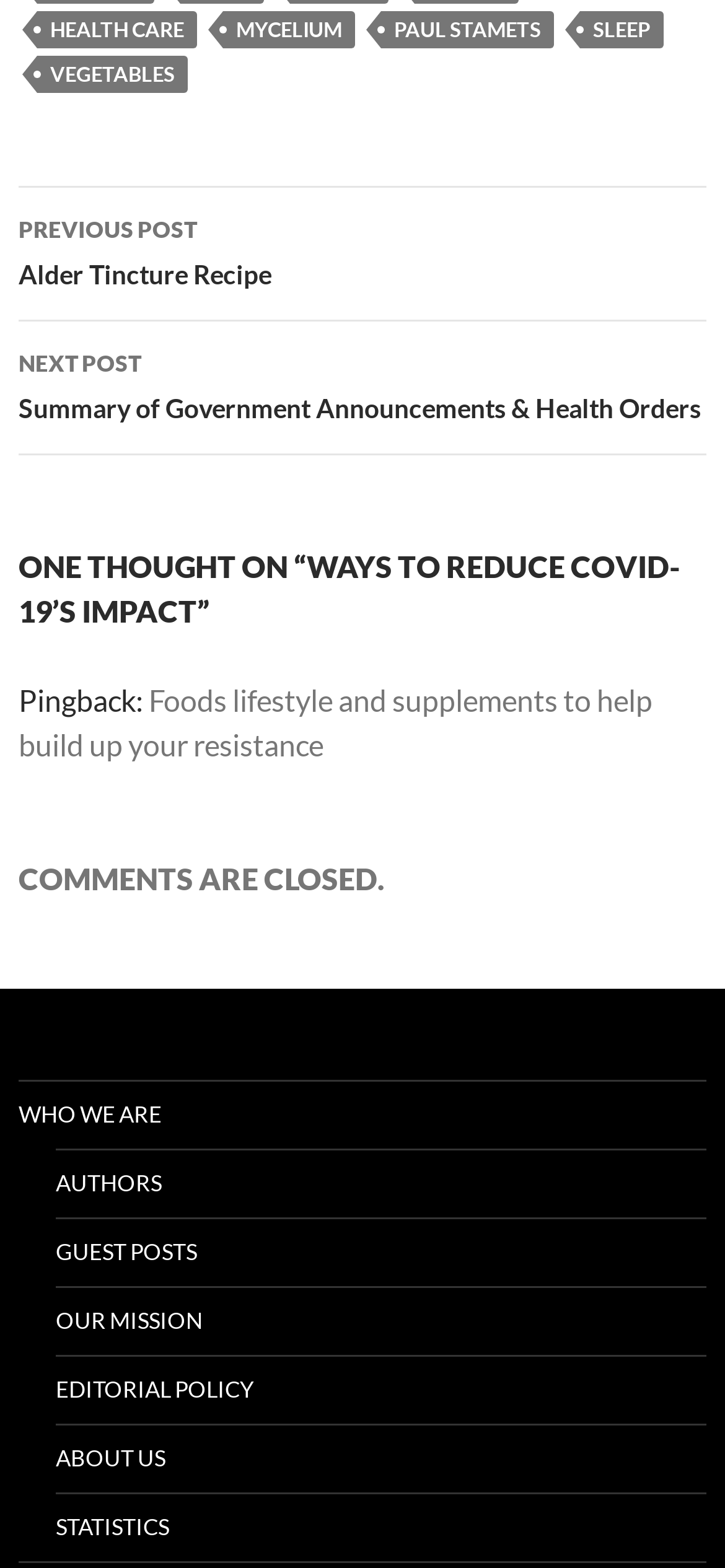Provide a brief response to the question using a single word or phrase: 
What is the first link on the top navigation bar?

HEALTH CARE